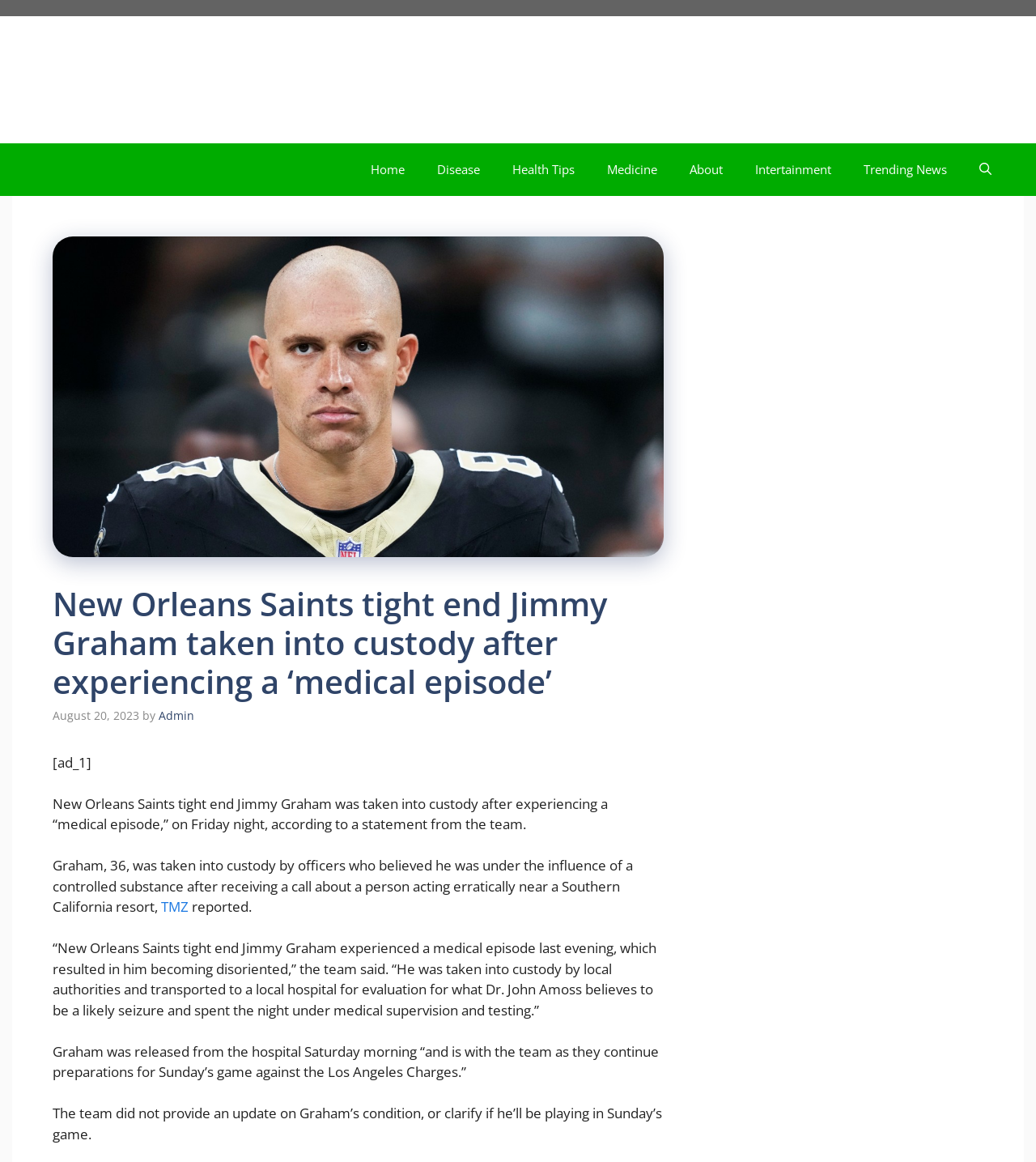Please reply with a single word or brief phrase to the question: 
What is the likely cause of Jimmy Graham's medical episode?

seizure